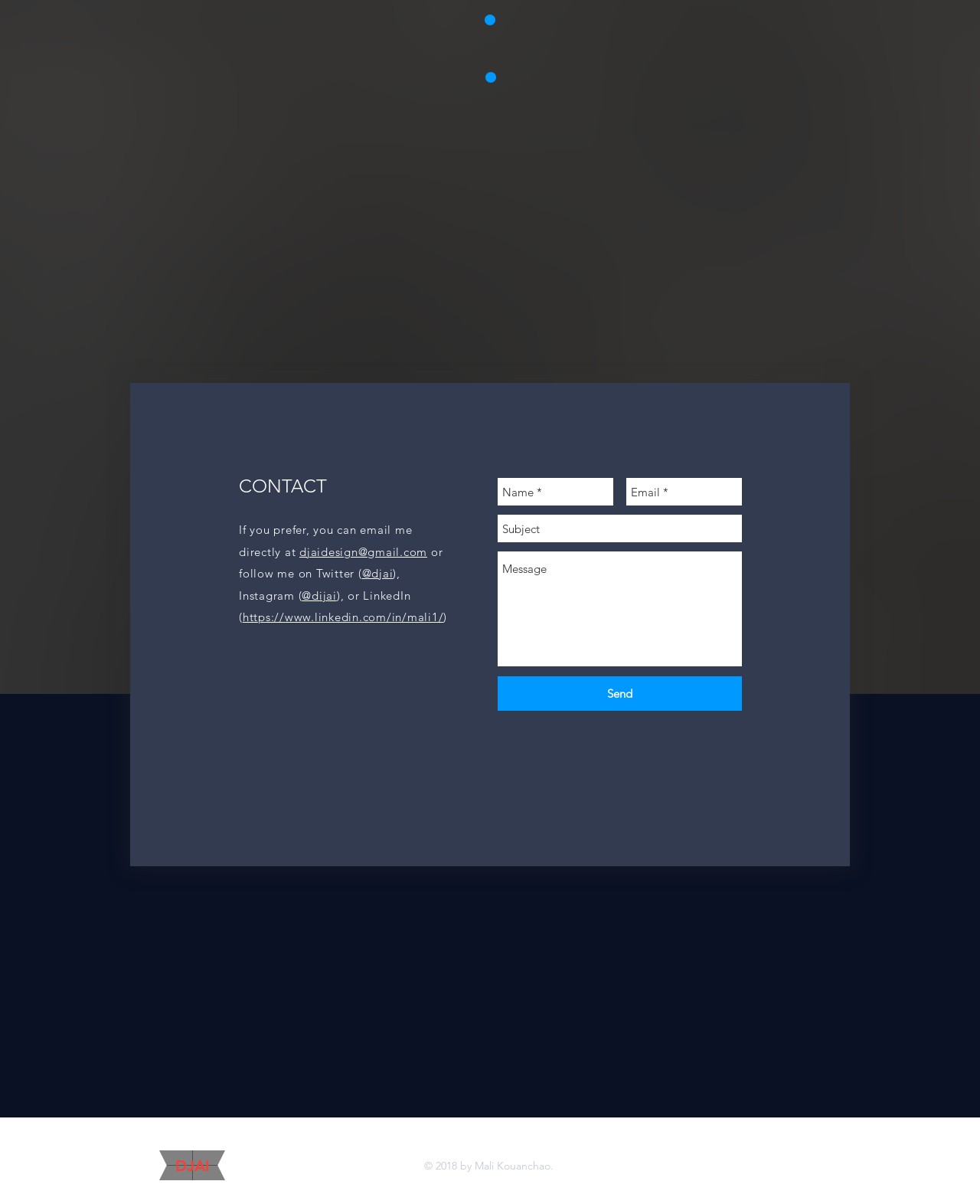Determine the bounding box coordinates for the area you should click to complete the following instruction: "View LinkedIn profile".

[0.247, 0.506, 0.453, 0.518]